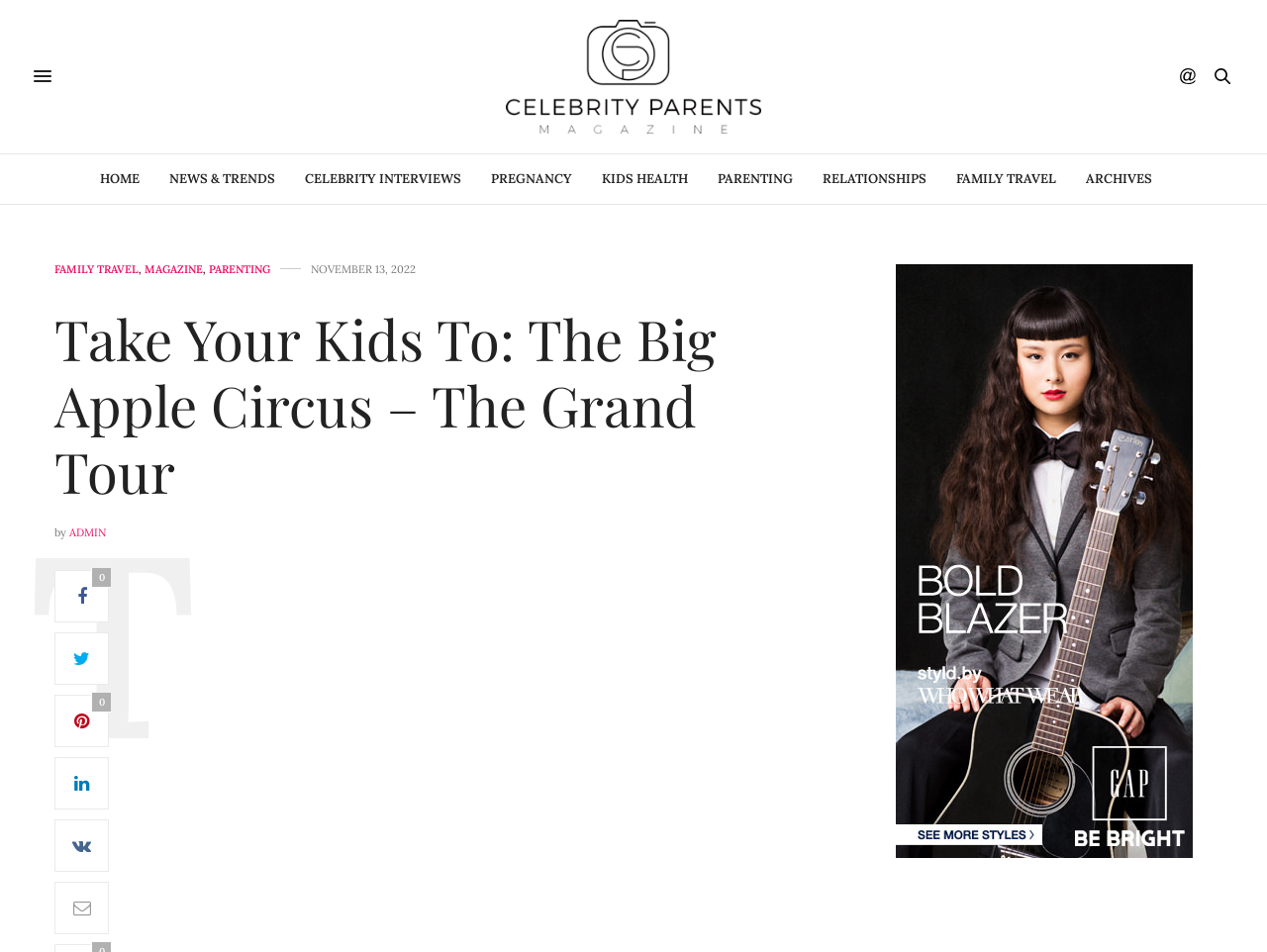Determine the bounding box coordinates of the UI element described below. Use the format (top-left x, top-left y, bottom-right x, bottom-right y) with floating point numbers between 0 and 1: Kids Health

[0.475, 0.162, 0.543, 0.214]